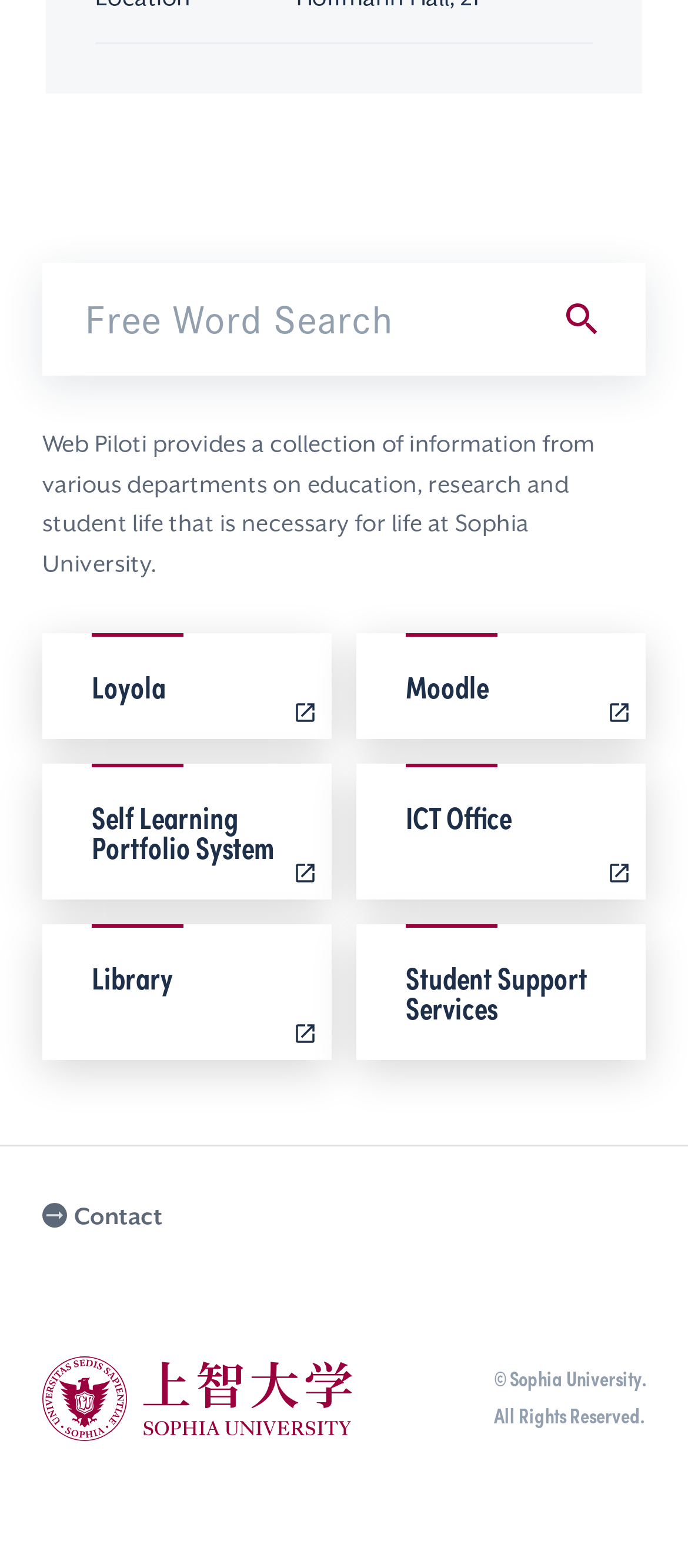Could you locate the bounding box coordinates for the section that should be clicked to accomplish this task: "View privacy policy".

None